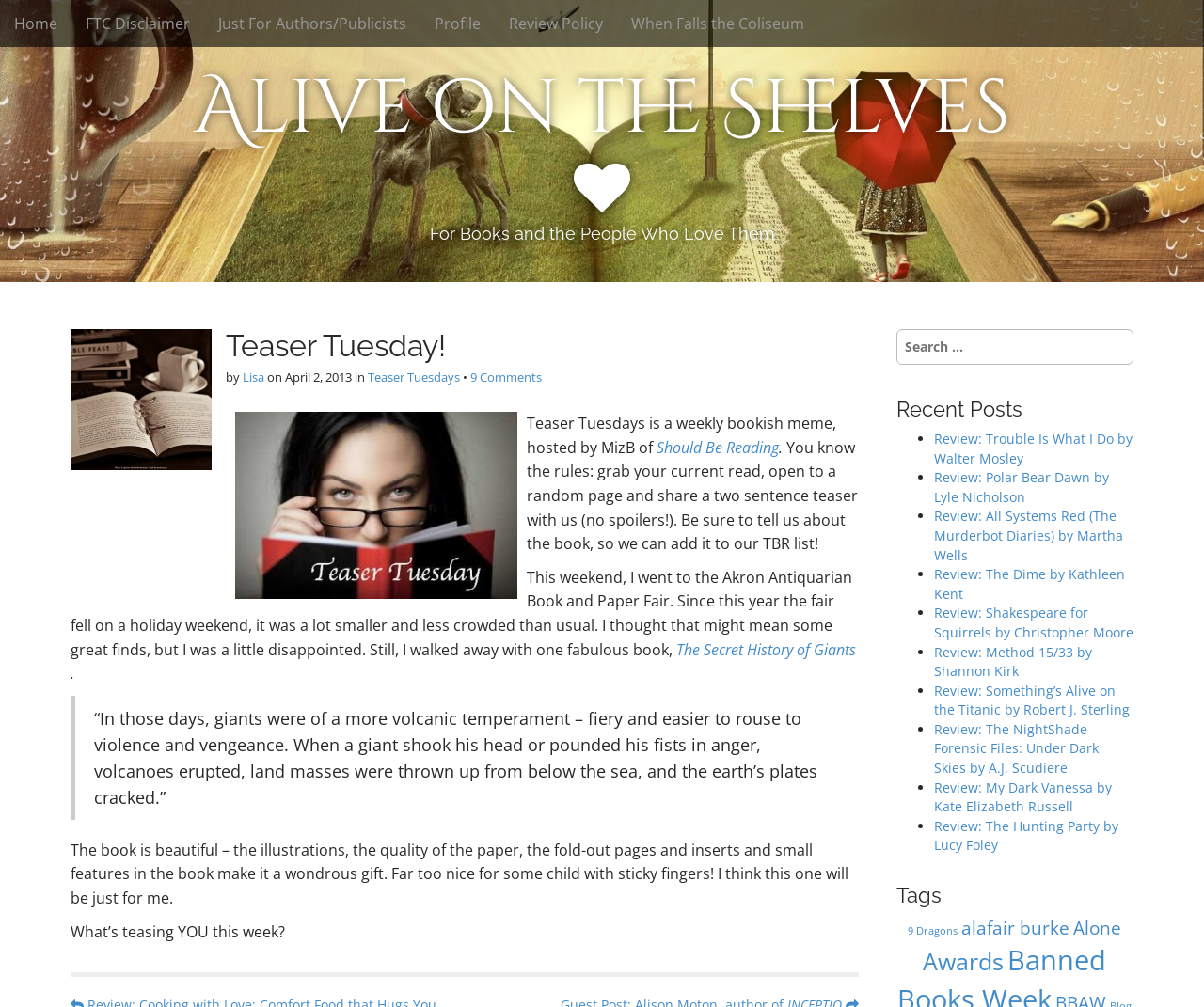Give a detailed account of the webpage.

This webpage is a blog post titled "Teaser Tuesday!" on a website called "Alive on the Shelves". The top section of the page features a navigation menu with links to "Home", "FTC Disclaimer", "Just For Authors/Publicists", "Profile", "Review Policy", and "When Falls the Coliseum". 

Below the navigation menu, there is a large heading that reads "Alive on the Shelves" followed by a subheading "For Books and the People Who Love Them". 

The main content of the page is an article about Teaser Tuesday, a weekly bookish meme. The article starts with a brief introduction to Teaser Tuesday, explaining that it's a meme where participants share a two-sentence teaser from their current read. 

The author of the post then shares their own Teaser Tuesday experience, mentioning that they visited the Akron Antiquarian Book and Paper Fair over the weekend and found a beautiful book called "The Secret History of Giants". The post includes a quote from the book, which is presented in a blockquote format. 

The author also shares their thoughts on the book, describing it as a wondrous gift with beautiful illustrations and high-quality paper. 

At the bottom of the page, there are several sections, including "Post navigation", "Recent Posts", and "Tags". The "Recent Posts" section lists several book reviews, including "Review: Trouble Is What I Do by Walter Mosley", "Review: Polar Bear Dawn by Lyle Nicholson", and "Review: All Systems Red (The Murderbot Diaries) by Martha Wells", among others. The "Tags" section lists various tags, including "9 Dragons", "alafair burke", "Alone", and "Awards", each with a corresponding number of items.